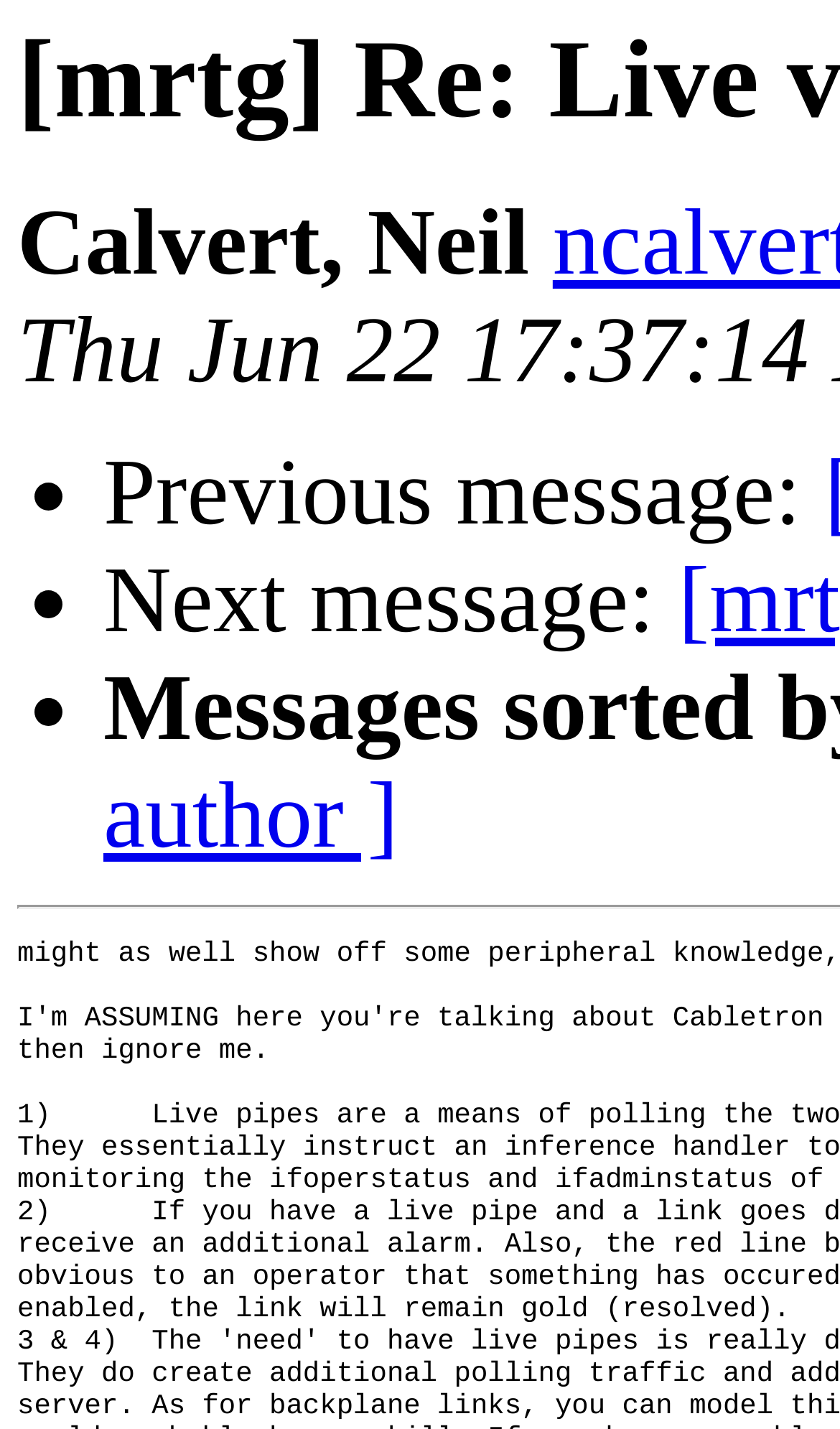Extract the top-level heading from the webpage and provide its text.

[mrtg] Re: Live vs Gold Pipes